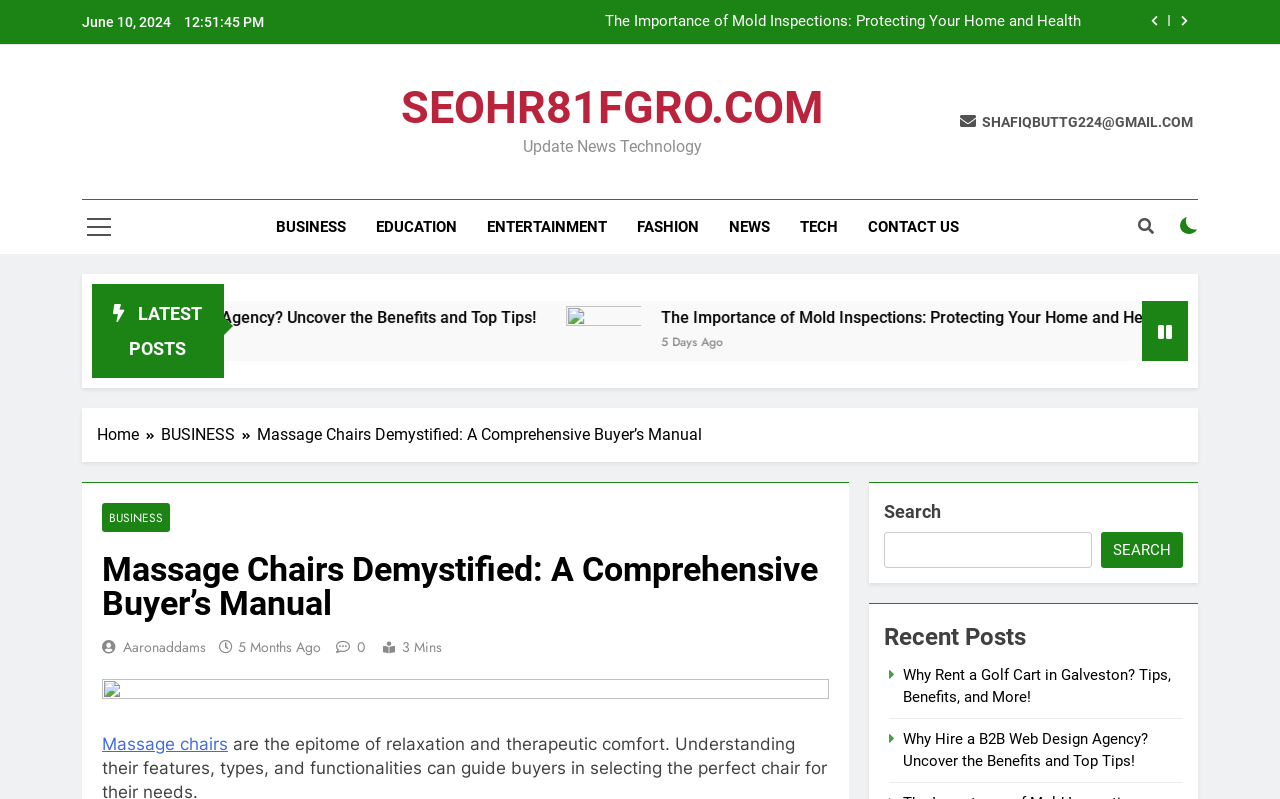Find the bounding box coordinates of the element to click in order to complete this instruction: "Go to the business page". The bounding box coordinates must be four float numbers between 0 and 1, denoted as [left, top, right, bottom].

[0.204, 0.25, 0.282, 0.318]